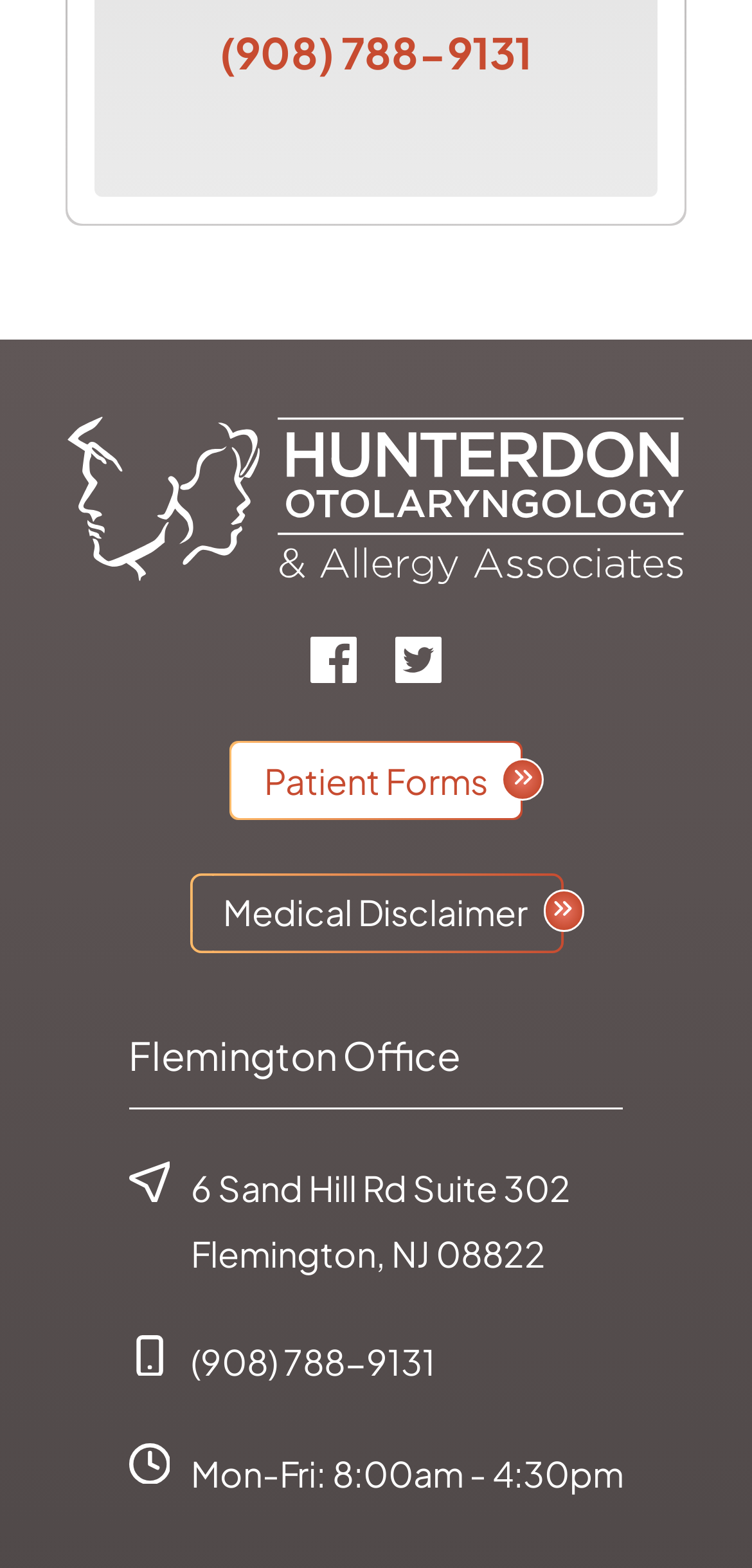Locate the bounding box coordinates of the clickable region to complete the following instruction: "Visit the Flemington Office page."

[0.171, 0.657, 0.829, 0.708]